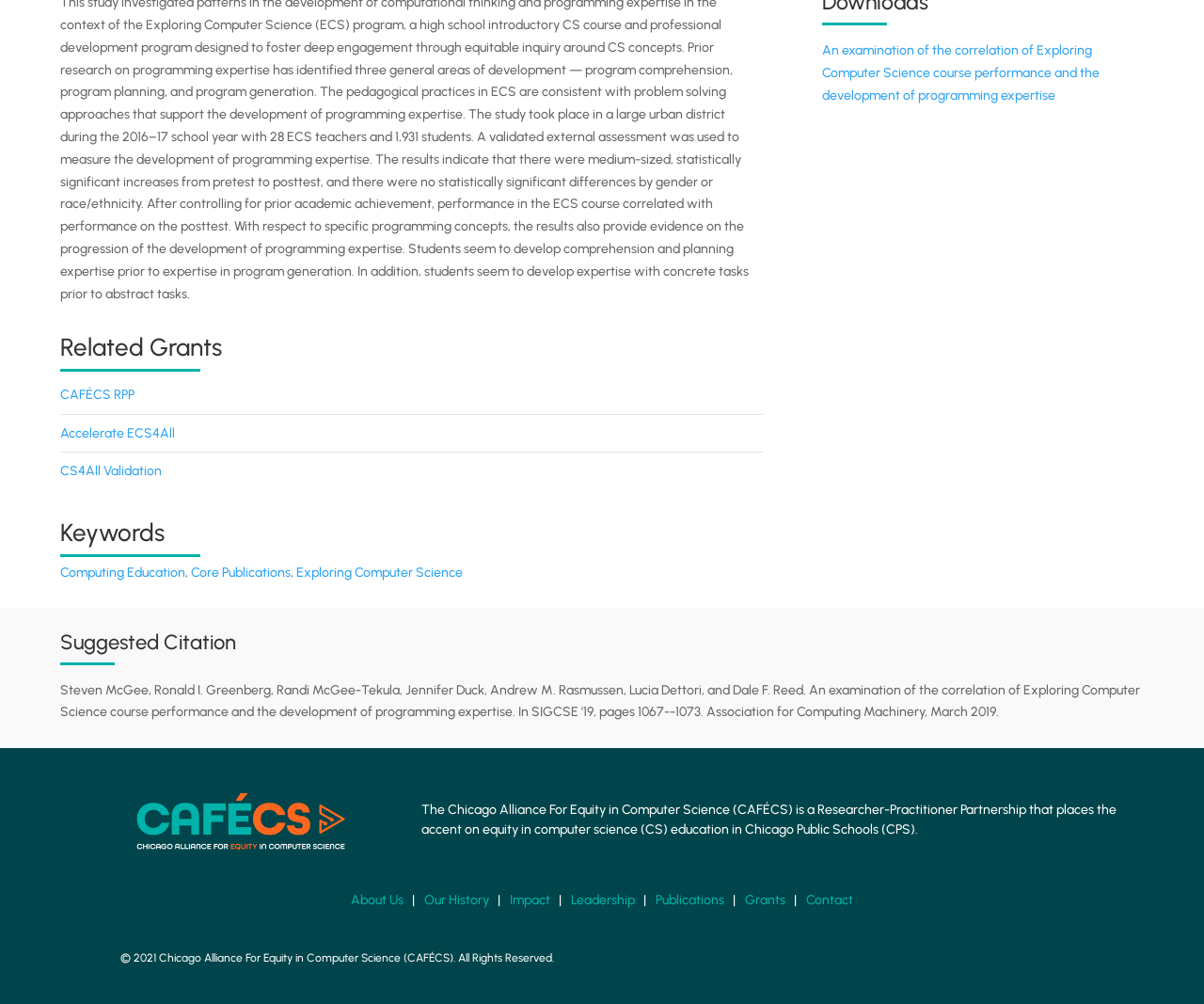Locate the bounding box of the UI element based on this description: "About Us". Provide four float numbers between 0 and 1 as [left, top, right, bottom].

[0.291, 0.89, 0.335, 0.911]